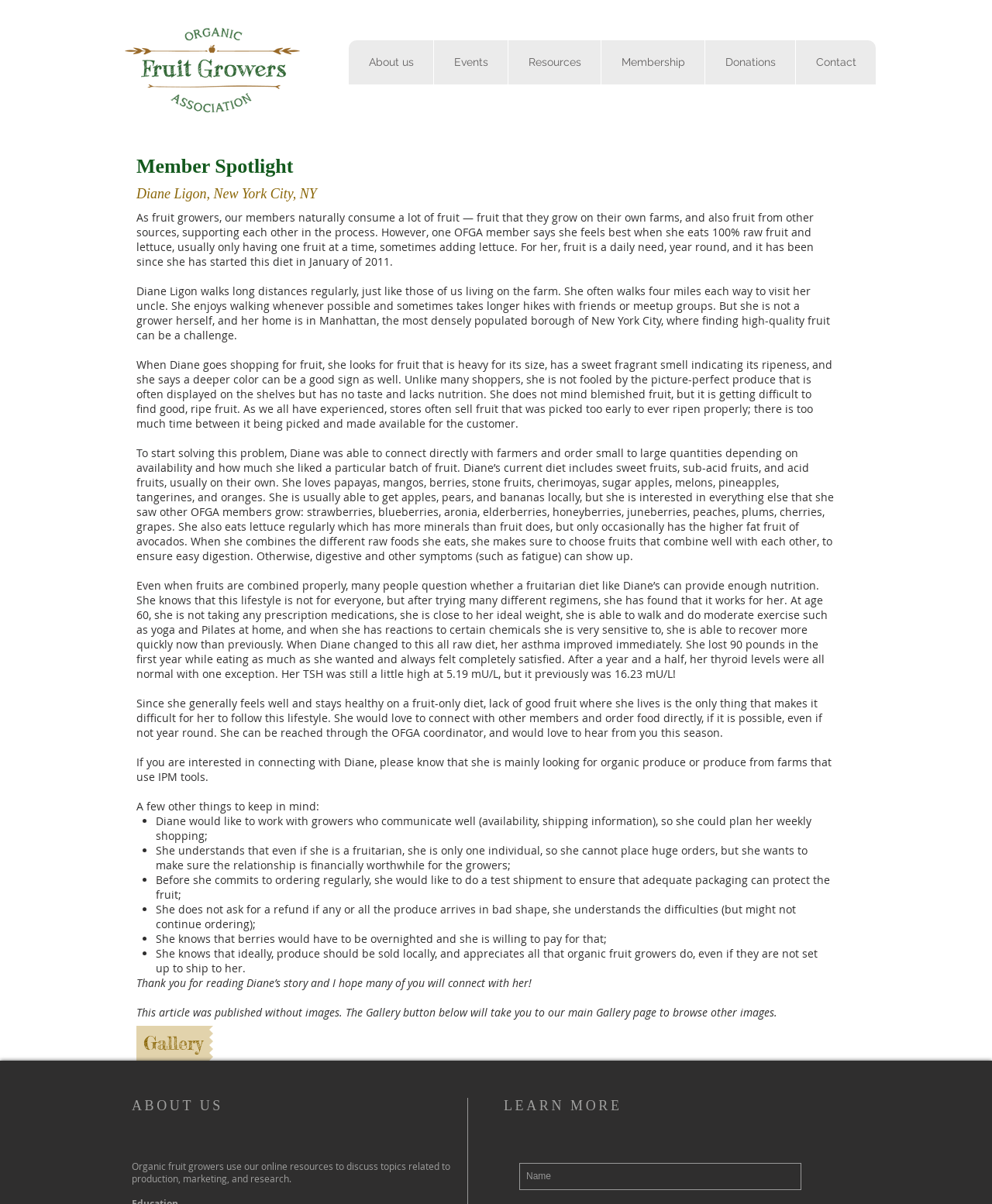Respond to the question with just a single word or phrase: 
Why does Diane have difficulty finding good fruit?

She lives in Manhattan